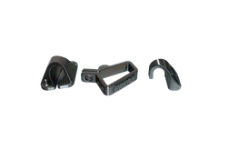What is the purpose of the customizable brake line guide solution?
Look at the image and respond with a single word or a short phrase.

To upgrade bike's performance and appearance